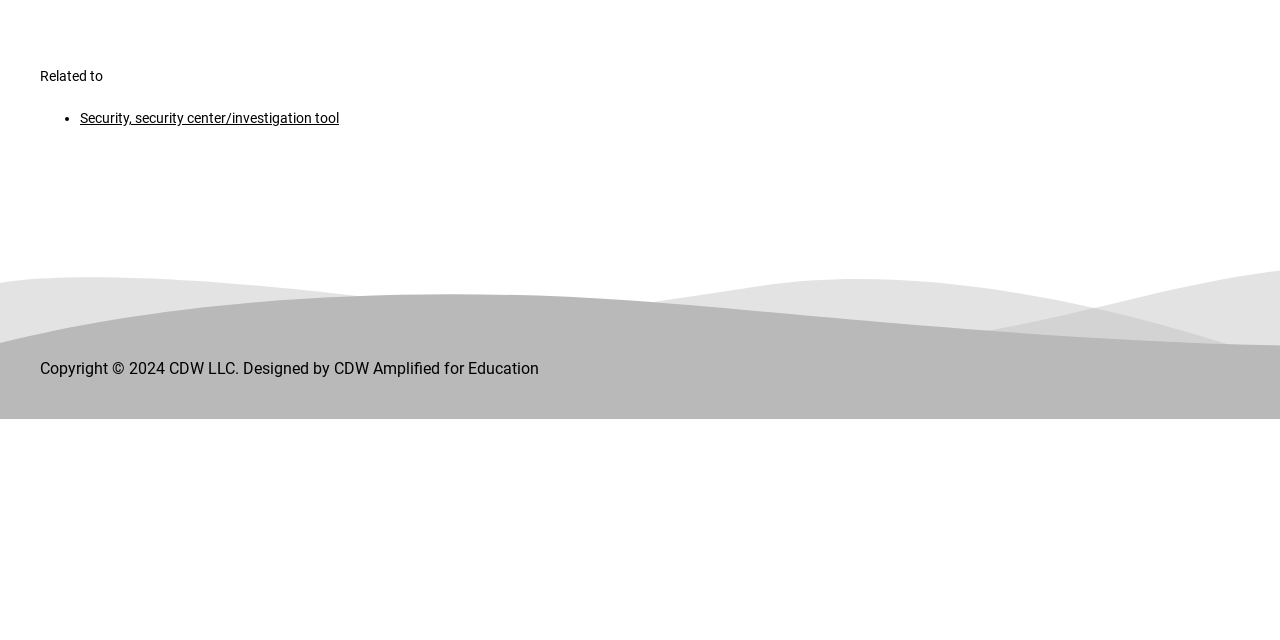Ascertain the bounding box coordinates for the UI element detailed here: "Security, security center/investigation tool". The coordinates should be provided as [left, top, right, bottom] with each value being a float between 0 and 1.

[0.062, 0.172, 0.265, 0.197]